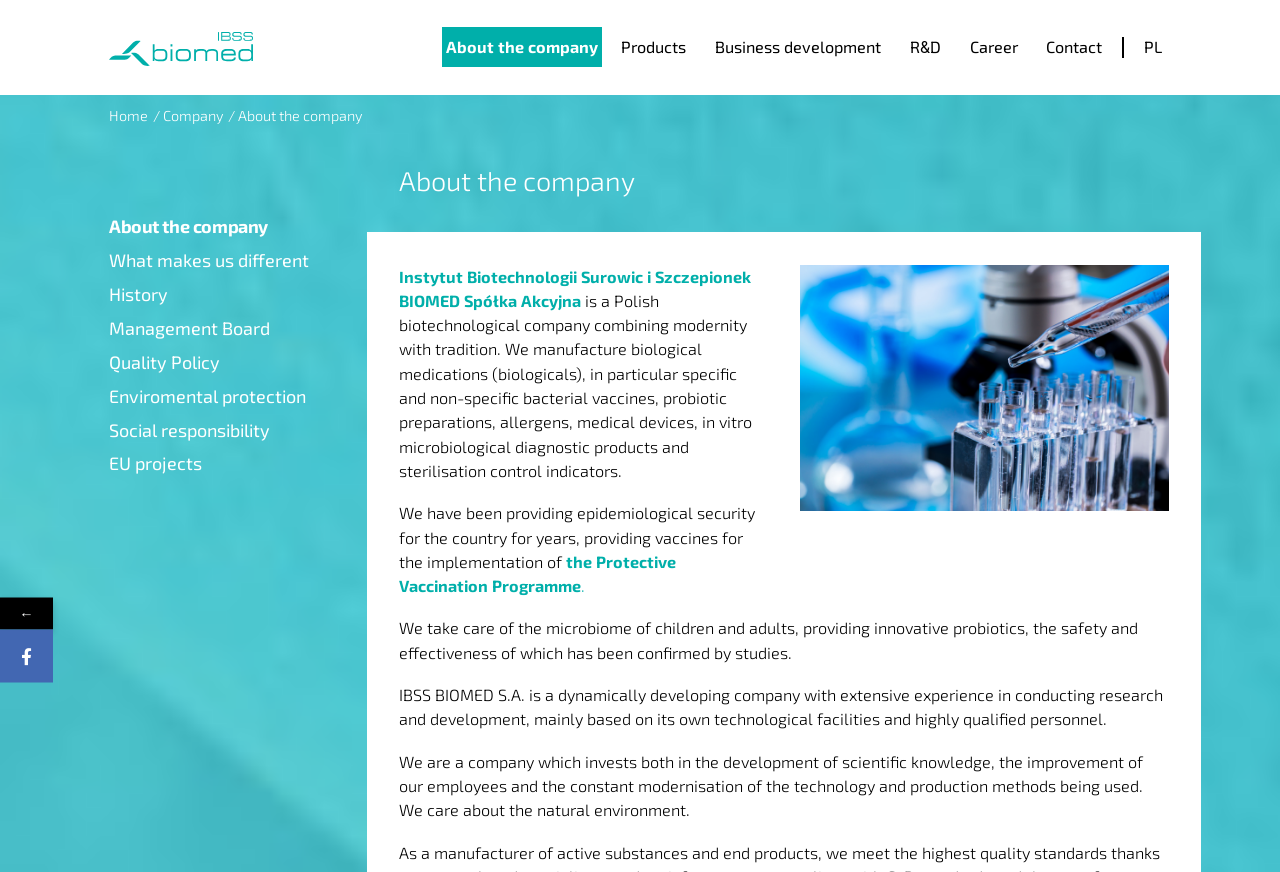Please specify the bounding box coordinates in the format (top-left x, top-left y, bottom-right x, bottom-right y), with values ranging from 0 to 1. Identify the bounding box for the UI component described as follows: ContactContact

[0.81, 0.031, 0.868, 0.077]